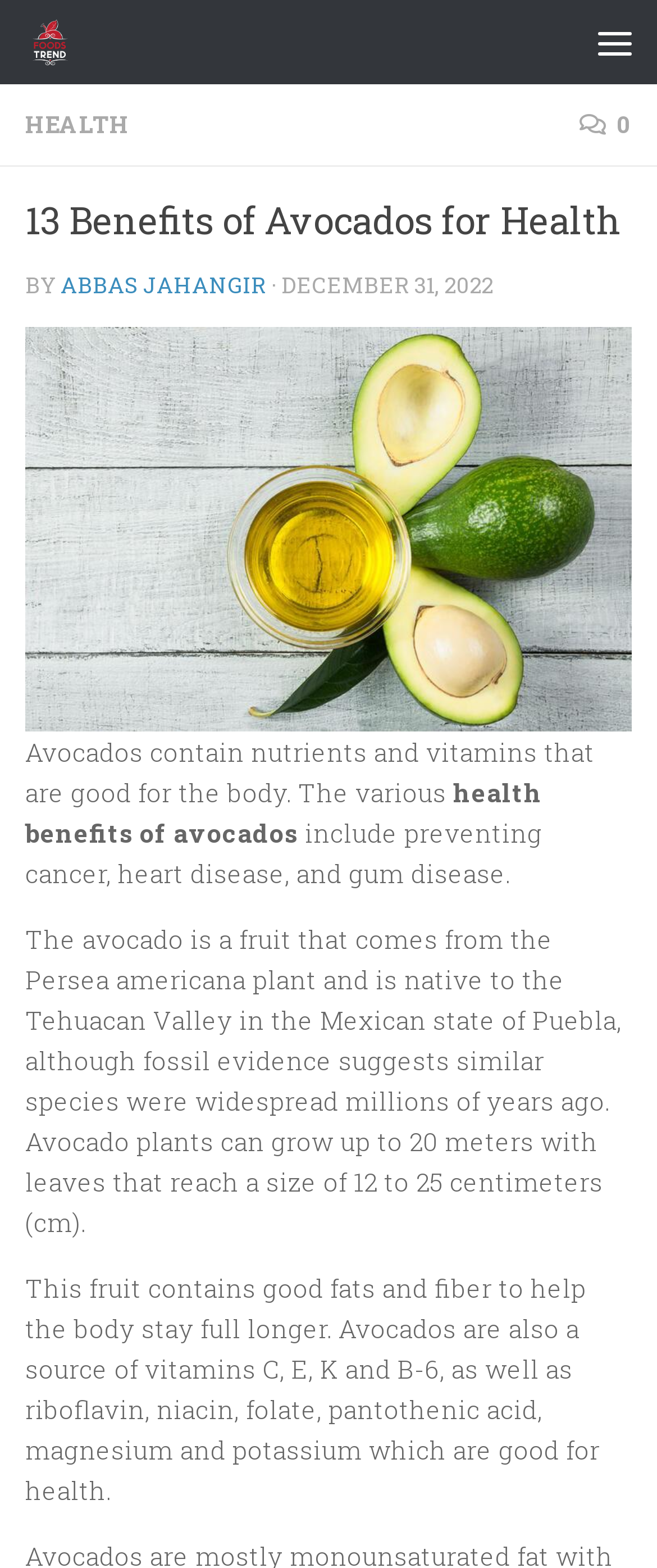What is the author of this article?
Look at the image and answer the question with a single word or phrase.

ABBAS JAHANGIR